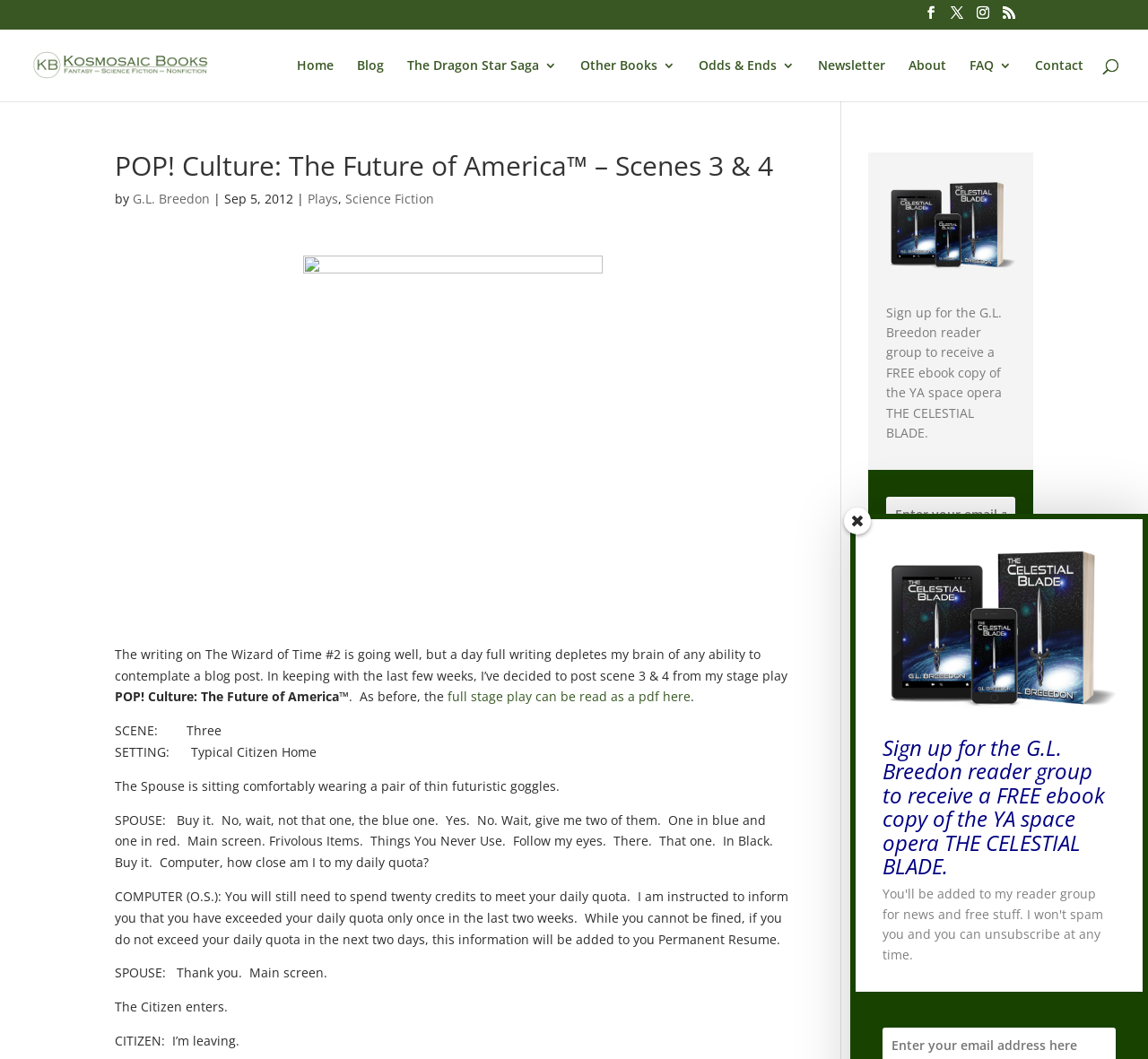Please specify the bounding box coordinates for the clickable region that will help you carry out the instruction: "Click the 'Home' link".

[0.259, 0.055, 0.291, 0.095]